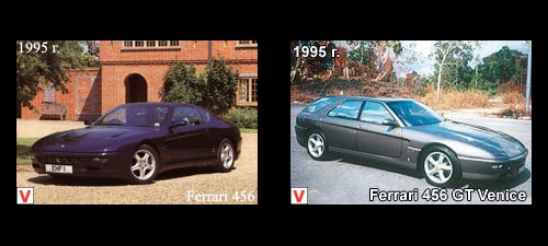Generate an in-depth description of the image you see.

This image showcases two iconic models of the Ferrari 456, both from 1995. On the left, the Ferrari 456 is presented in a sleek profile, highlighting its elegant design and sporty aesthetics, parked gracefully in a landscaped setting. On the right, the Ferrari 456 GT Venice, distinguished by its elongated body style, features a unique hatchback design that provides both performance and practicality. Each vehicle reflects Ferrari's commitment to luxury and high-speed engineering, capturing the essence of 1990s automotive excellence.